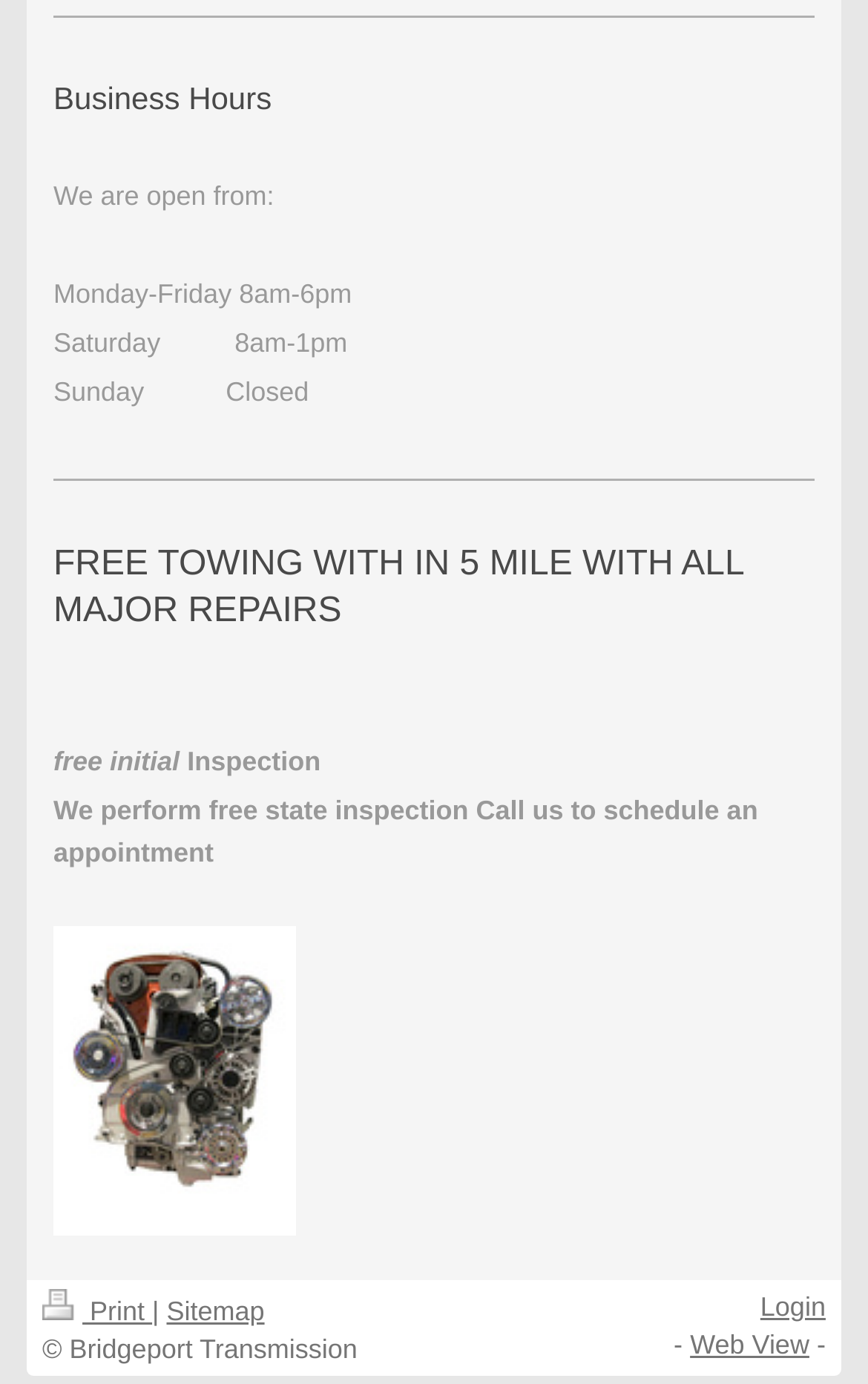Determine the bounding box coordinates (top-left x, top-left y, bottom-right x, bottom-right y) of the UI element described in the following text: Sitemap

[0.192, 0.936, 0.305, 0.958]